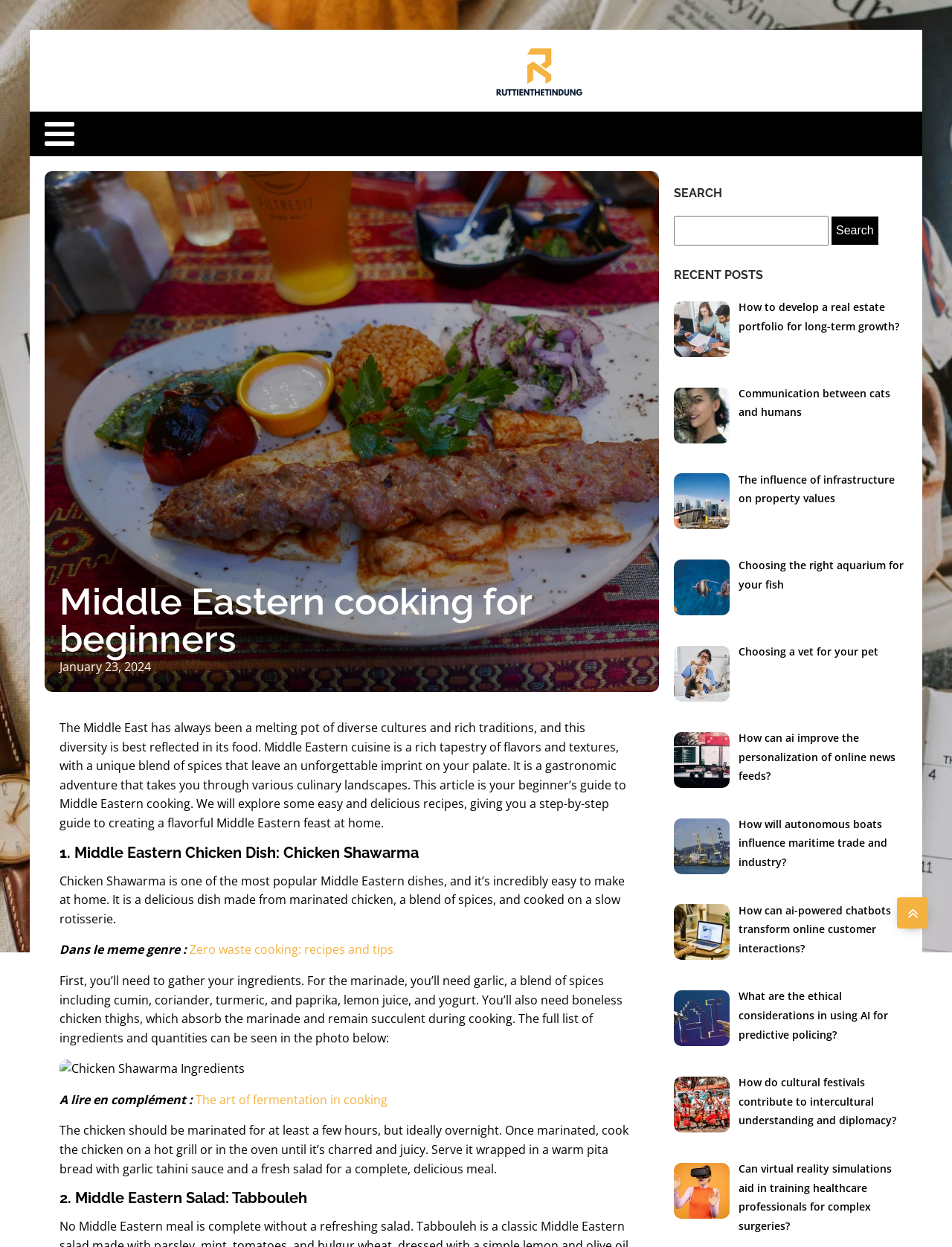Locate the bounding box coordinates of the element that needs to be clicked to carry out the instruction: "View the image of Chicken Shawarma ingredients". The coordinates should be given as four float numbers ranging from 0 to 1, i.e., [left, top, right, bottom].

[0.062, 0.85, 0.257, 0.865]